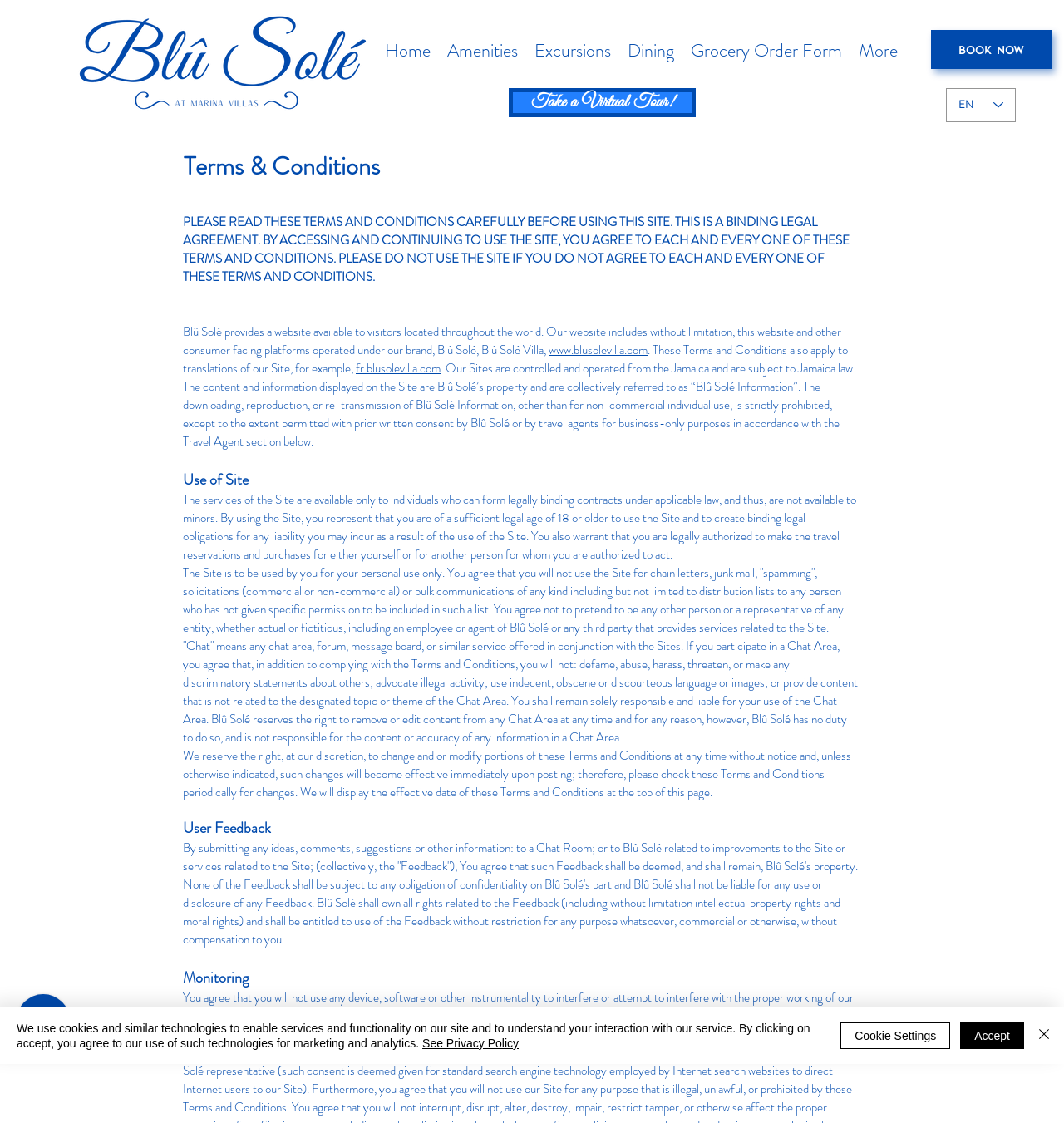Please determine the bounding box coordinates, formatted as (top-left x, top-left y, bottom-right x, bottom-right y), with all values as floating point numbers between 0 and 1. Identify the bounding box of the region described as: Take a Virtual Tour!

[0.478, 0.078, 0.654, 0.104]